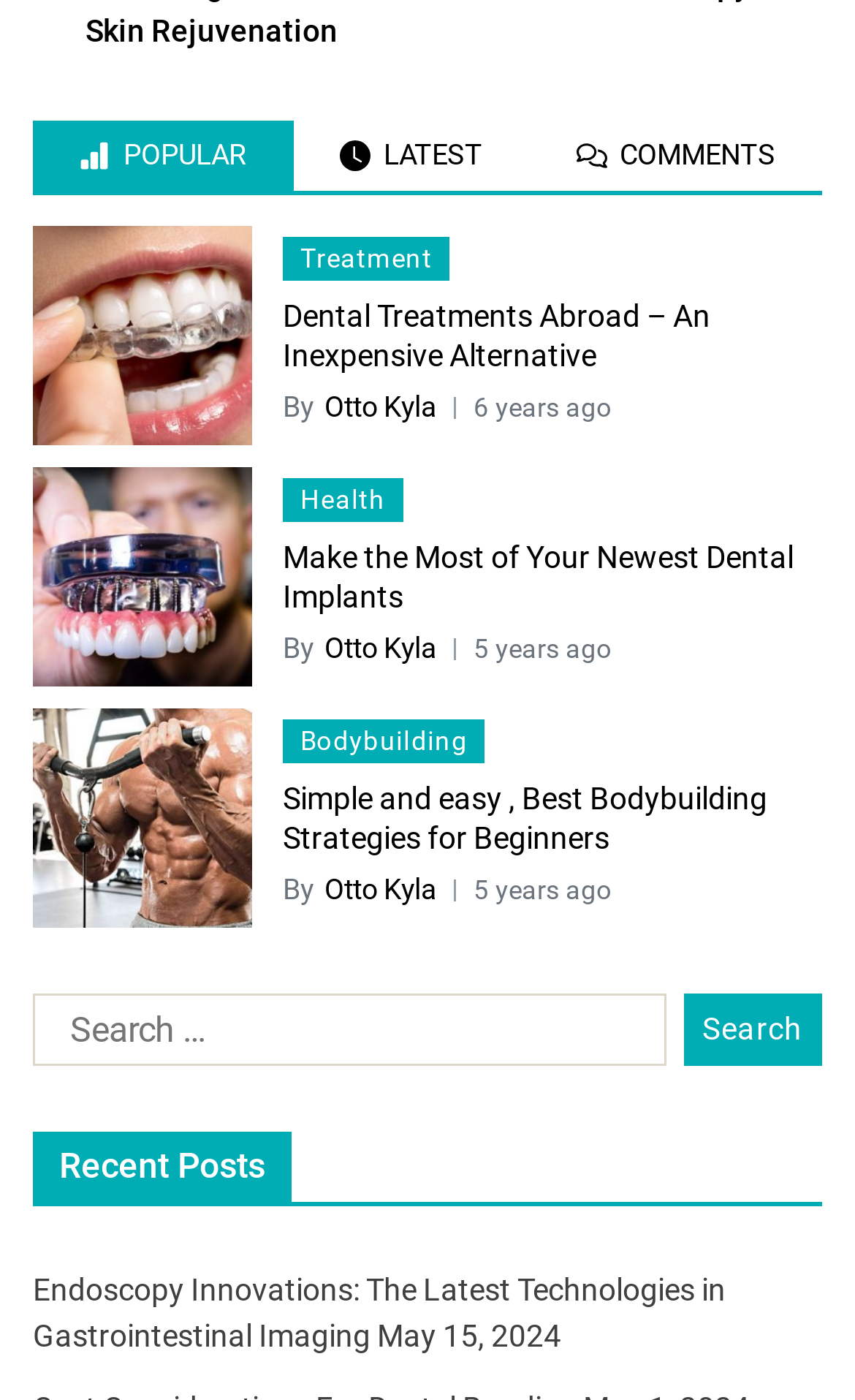Please locate the bounding box coordinates for the element that should be clicked to achieve the following instruction: "Read the post 'Dental Treatments Abroad – An Inexpensive Alternative'". Ensure the coordinates are given as four float numbers between 0 and 1, i.e., [left, top, right, bottom].

[0.038, 0.161, 0.295, 0.318]